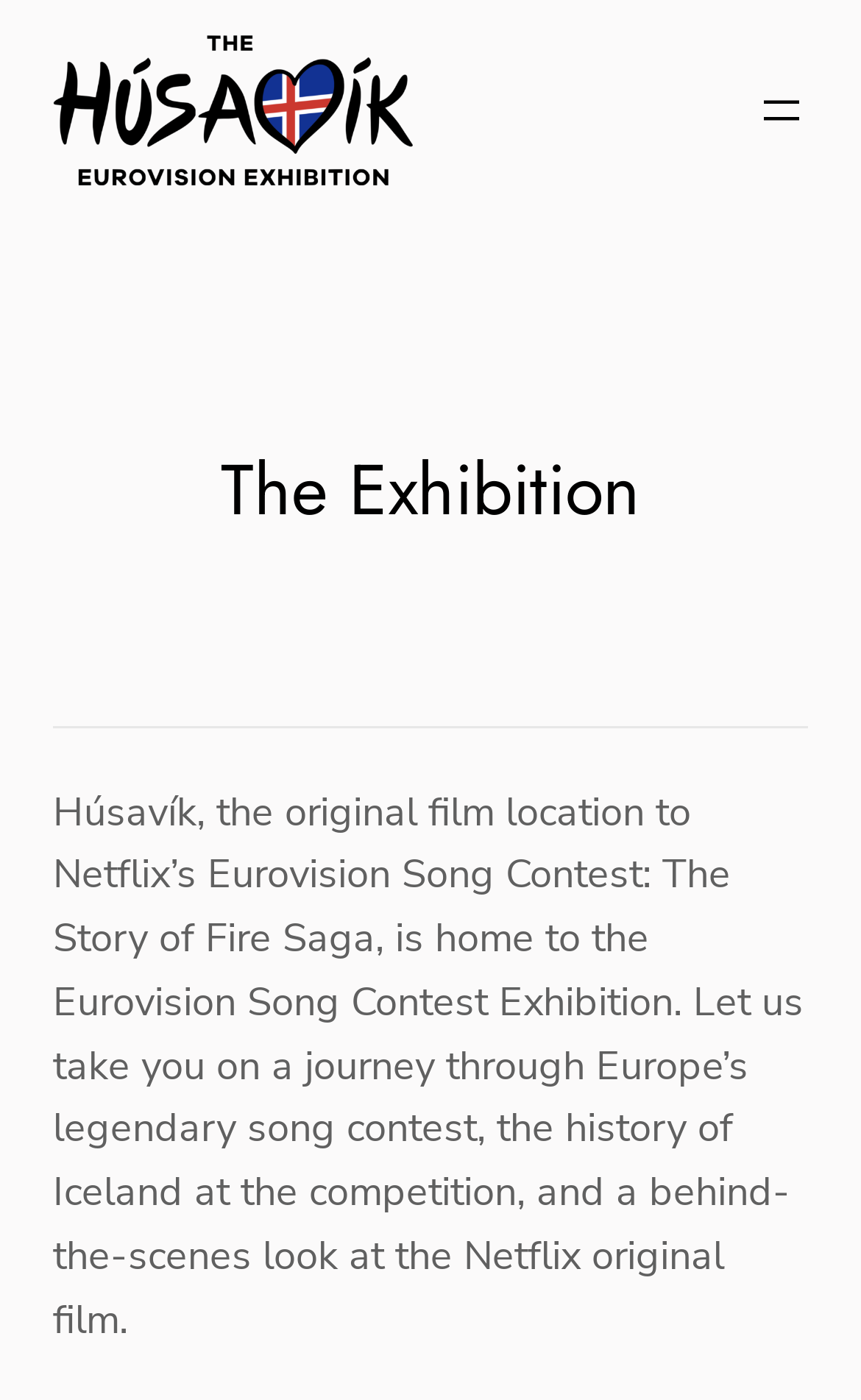Please find the bounding box for the UI component described as follows: "alt="The Húsavík Eurovision Exhibition"".

[0.062, 0.025, 0.479, 0.132]